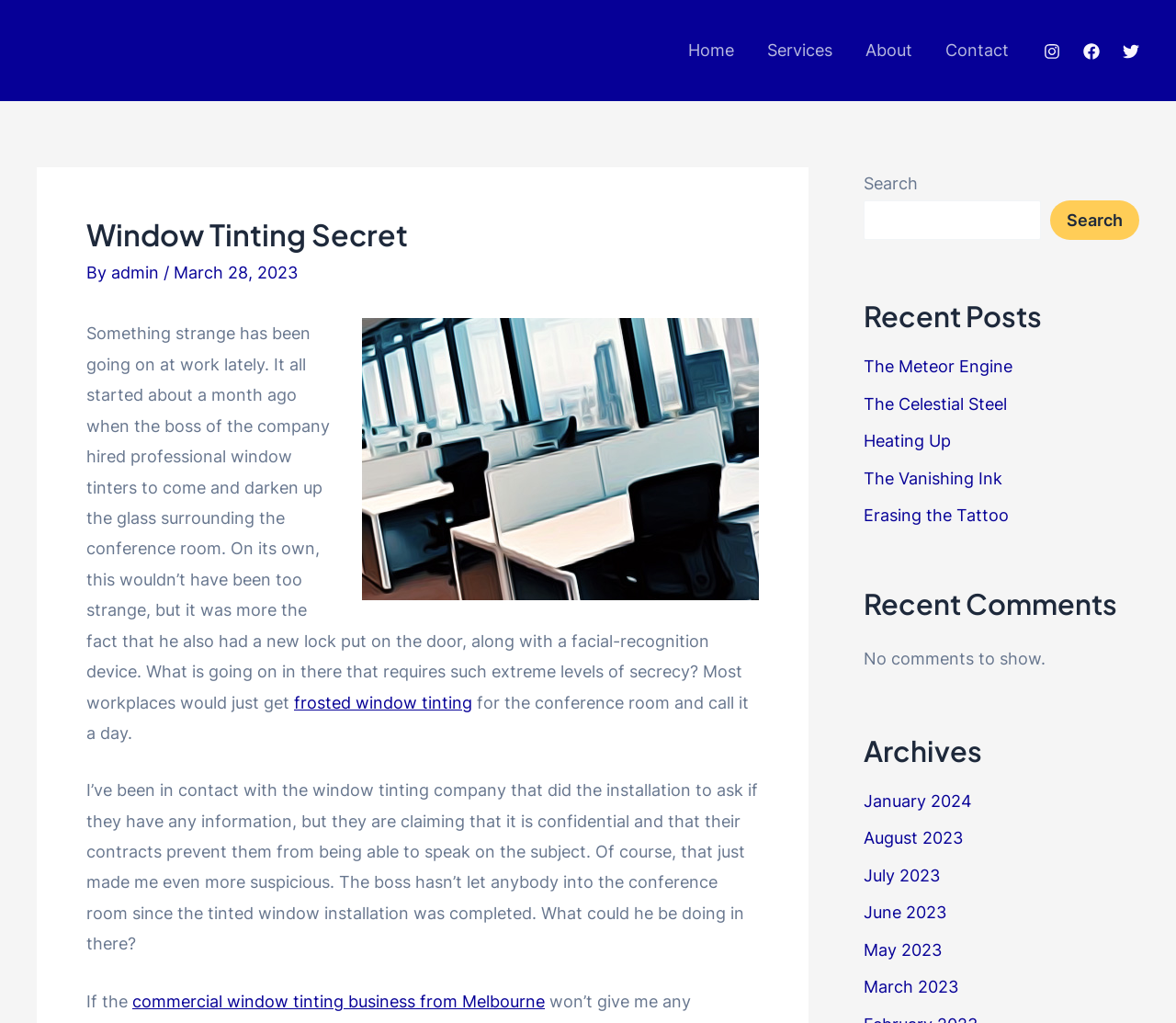Based on the element description: "Search", identify the bounding box coordinates for this UI element. The coordinates must be four float numbers between 0 and 1, listed as [left, top, right, bottom].

[0.893, 0.196, 0.969, 0.235]